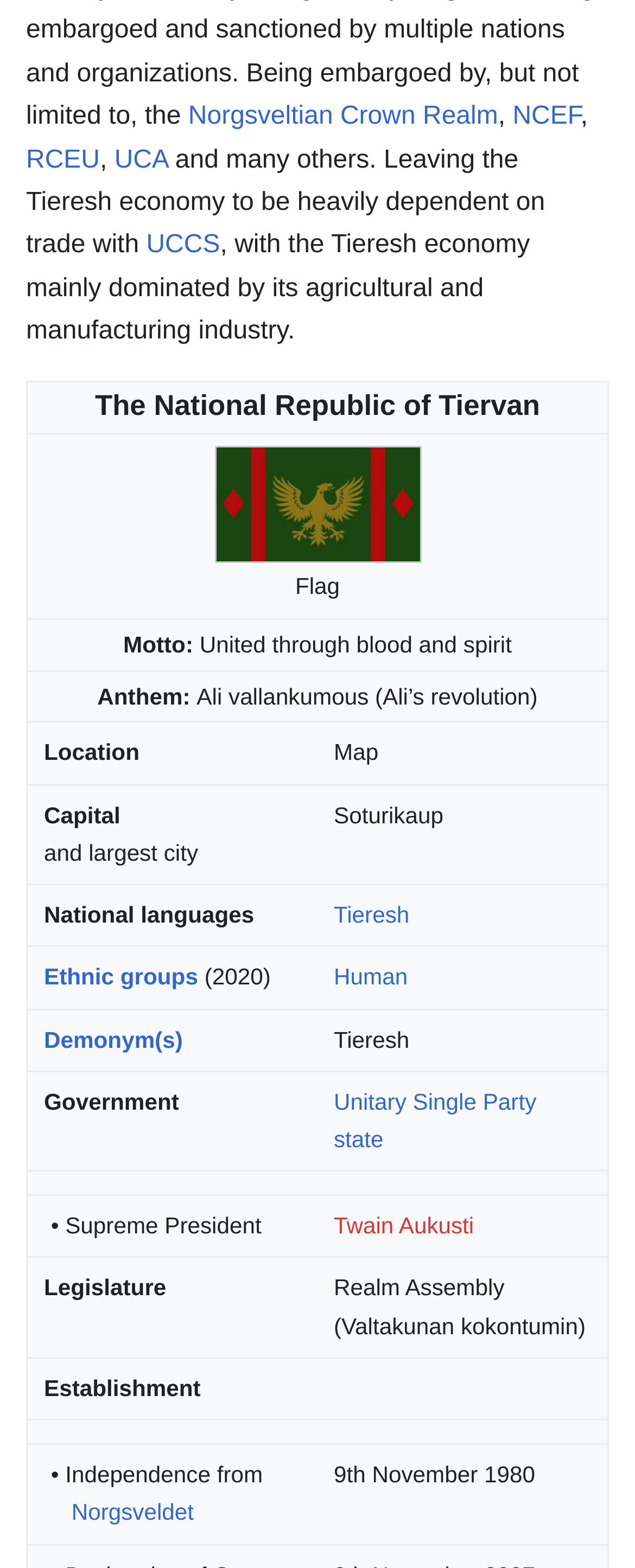Find the bounding box coordinates of the area to click in order to follow the instruction: "Learn more about the Tieresh language".

[0.526, 0.575, 0.645, 0.592]